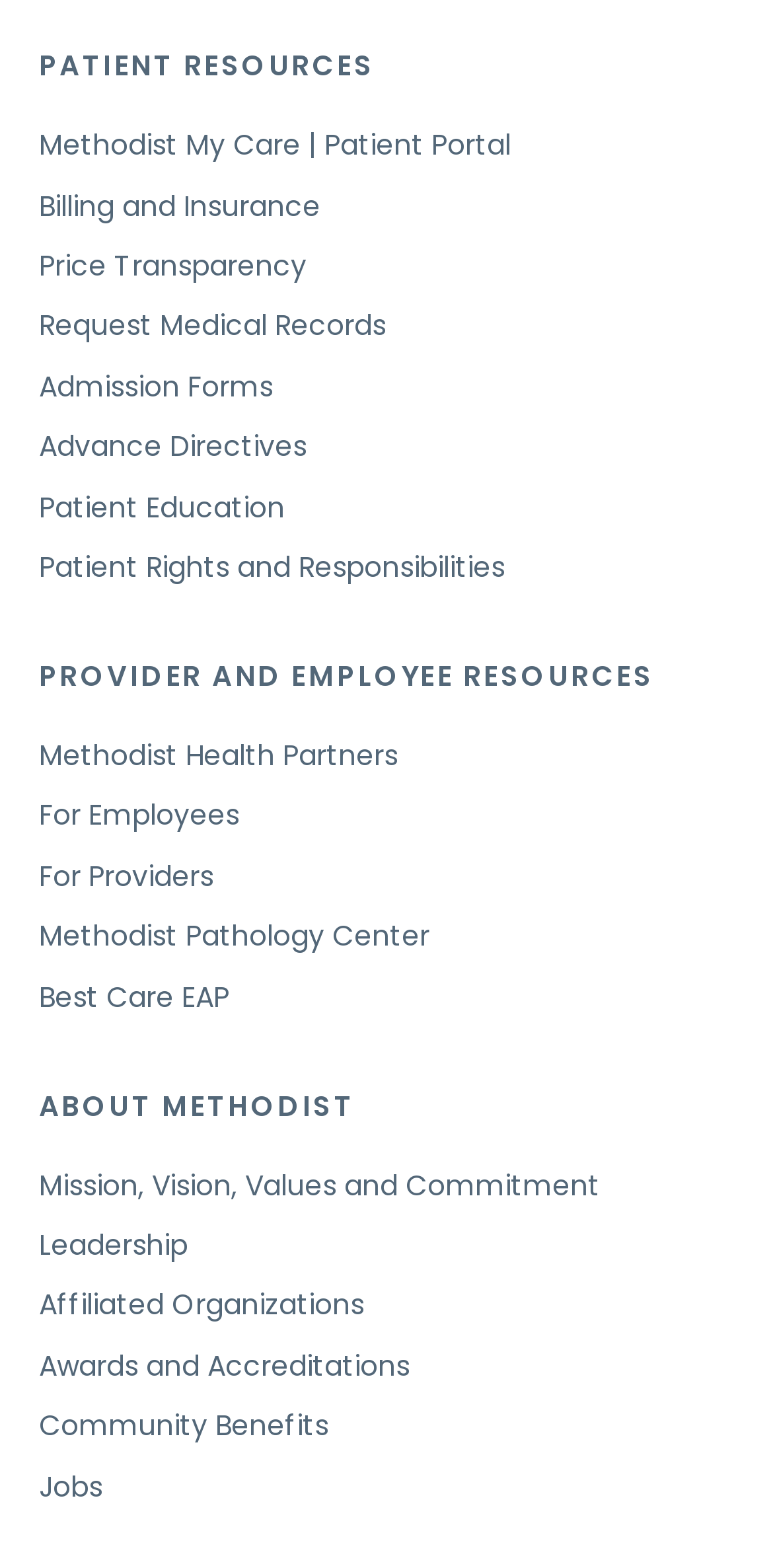Please find the bounding box coordinates of the element that needs to be clicked to perform the following instruction: "Access patient resources". The bounding box coordinates should be four float numbers between 0 and 1, represented as [left, top, right, bottom].

[0.05, 0.029, 0.485, 0.054]